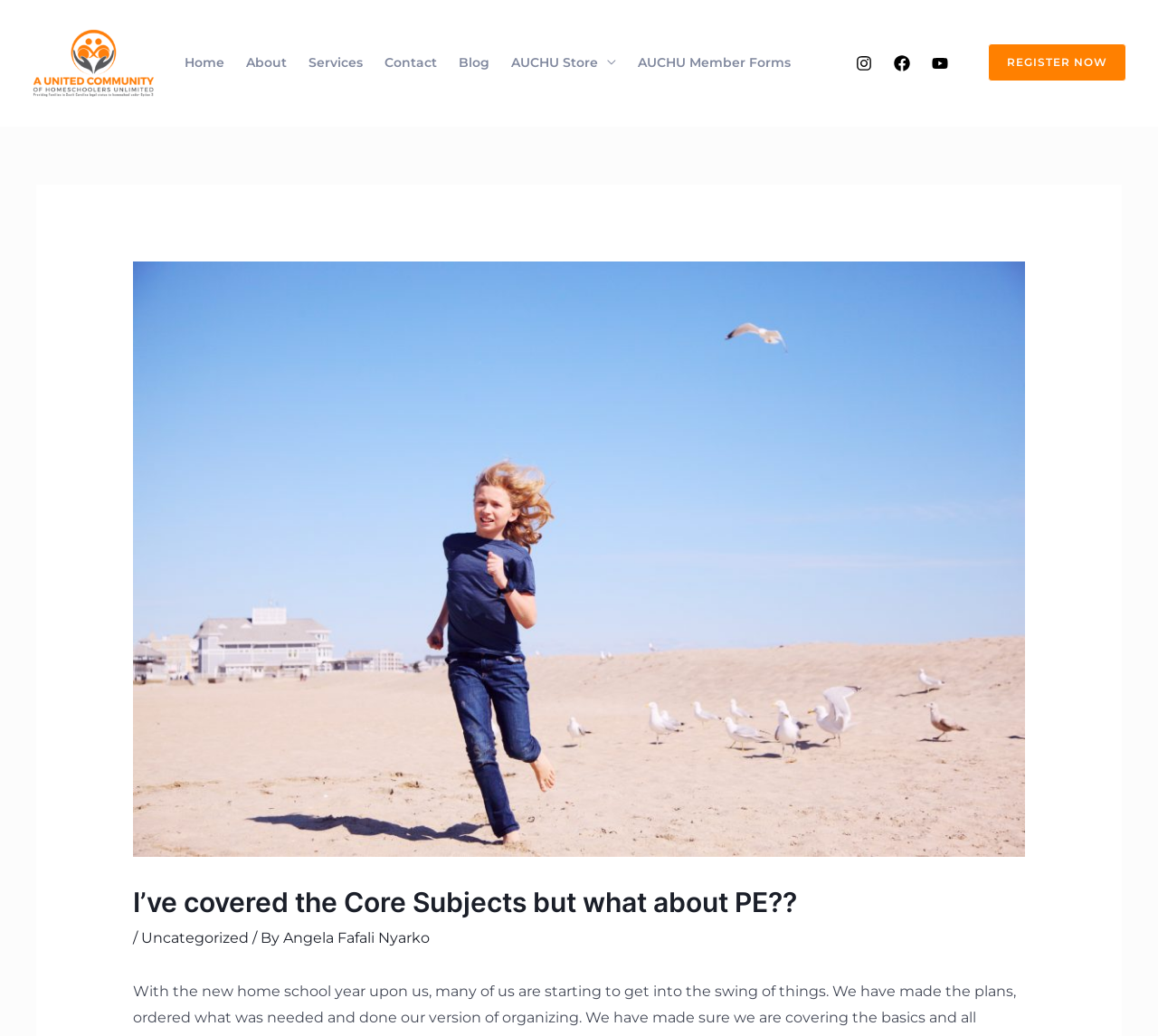Identify the bounding box coordinates of the area that should be clicked in order to complete the given instruction: "register now". The bounding box coordinates should be four float numbers between 0 and 1, i.e., [left, top, right, bottom].

[0.834, 0.042, 0.973, 0.079]